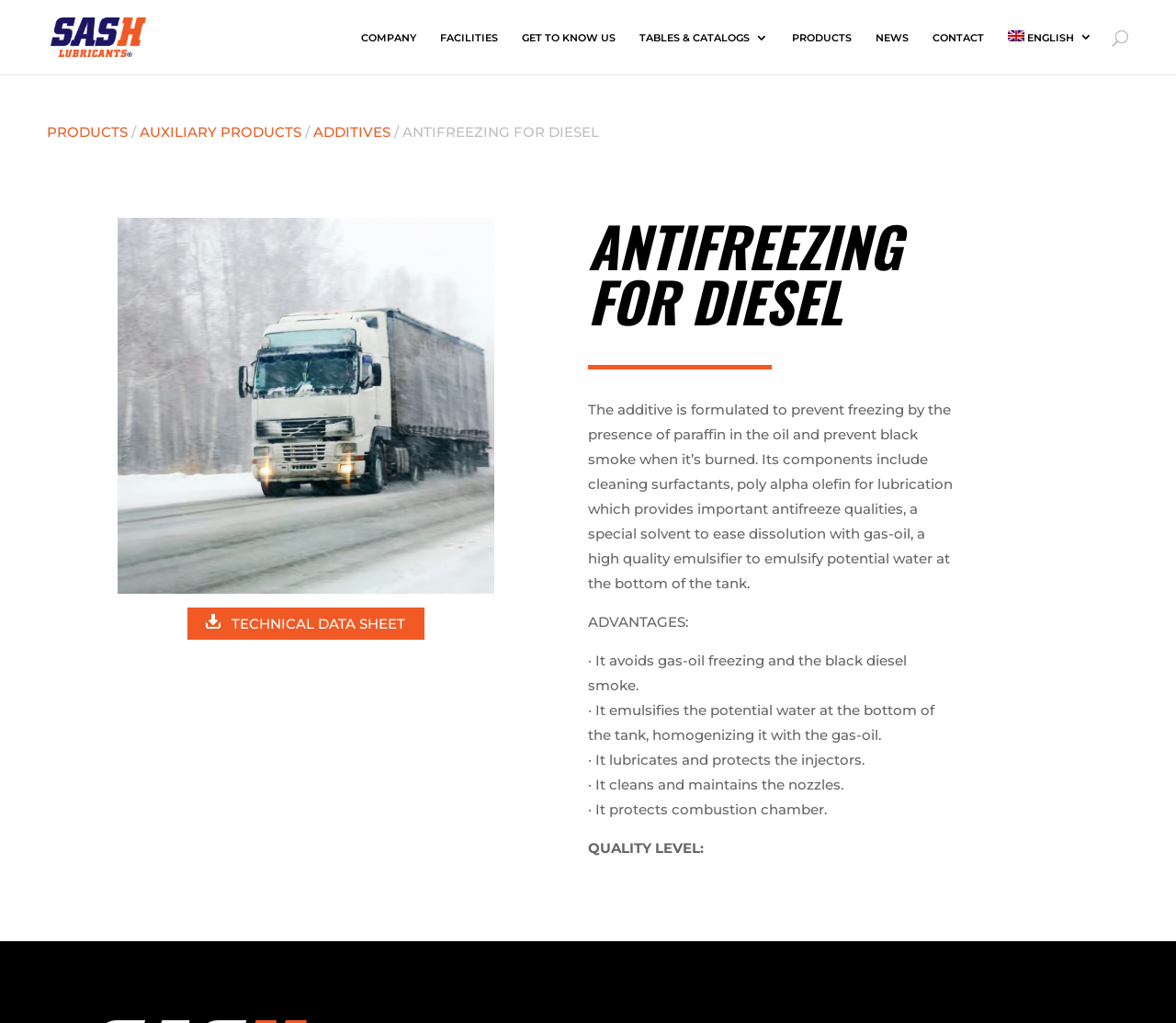Identify the bounding box coordinates for the region of the element that should be clicked to carry out the instruction: "search for products". The bounding box coordinates should be four float numbers between 0 and 1, i.e., [left, top, right, bottom].

[0.04, 0.0, 0.96, 0.001]